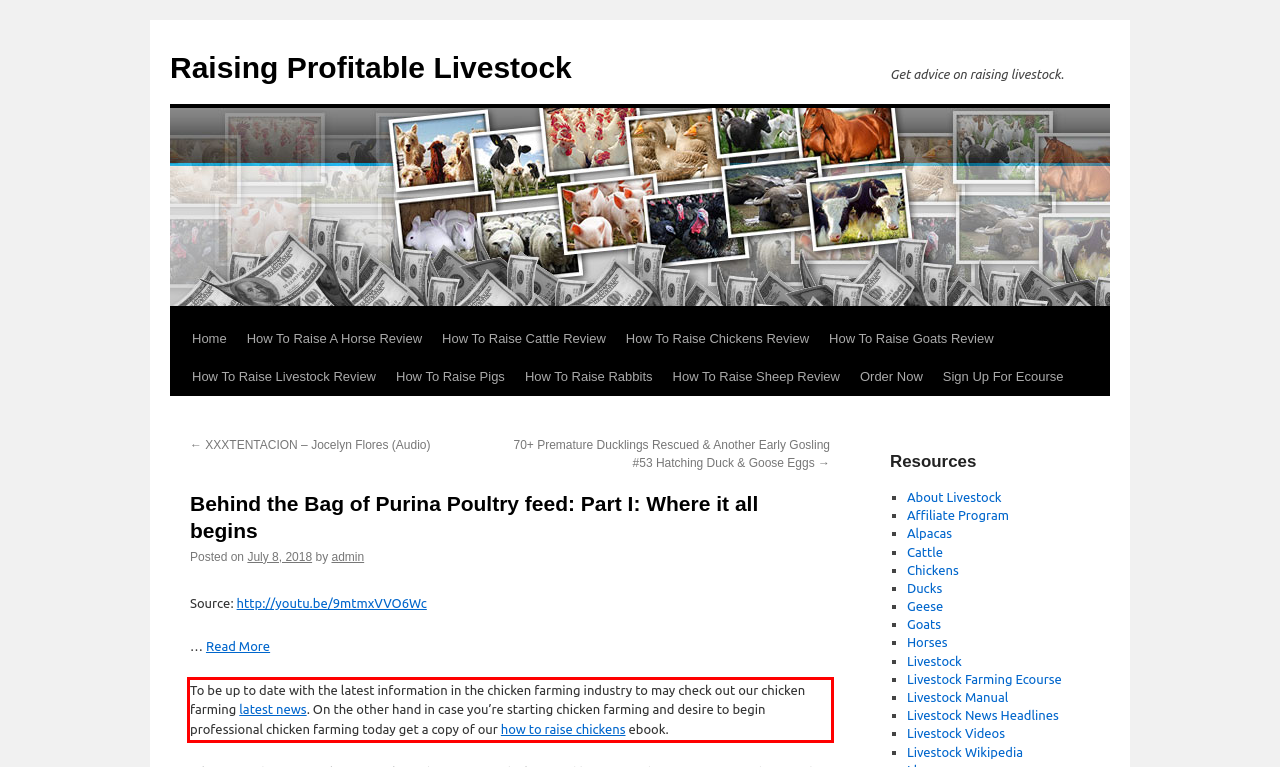Please analyze the screenshot of a webpage and extract the text content within the red bounding box using OCR.

To be up to date with the latest information in the chicken farming industry to may check out our chicken farming latest news. On the other hand in case you’re starting chicken farming and desire to begin professional chicken farming today get a copy of our how to raise chickens ebook.